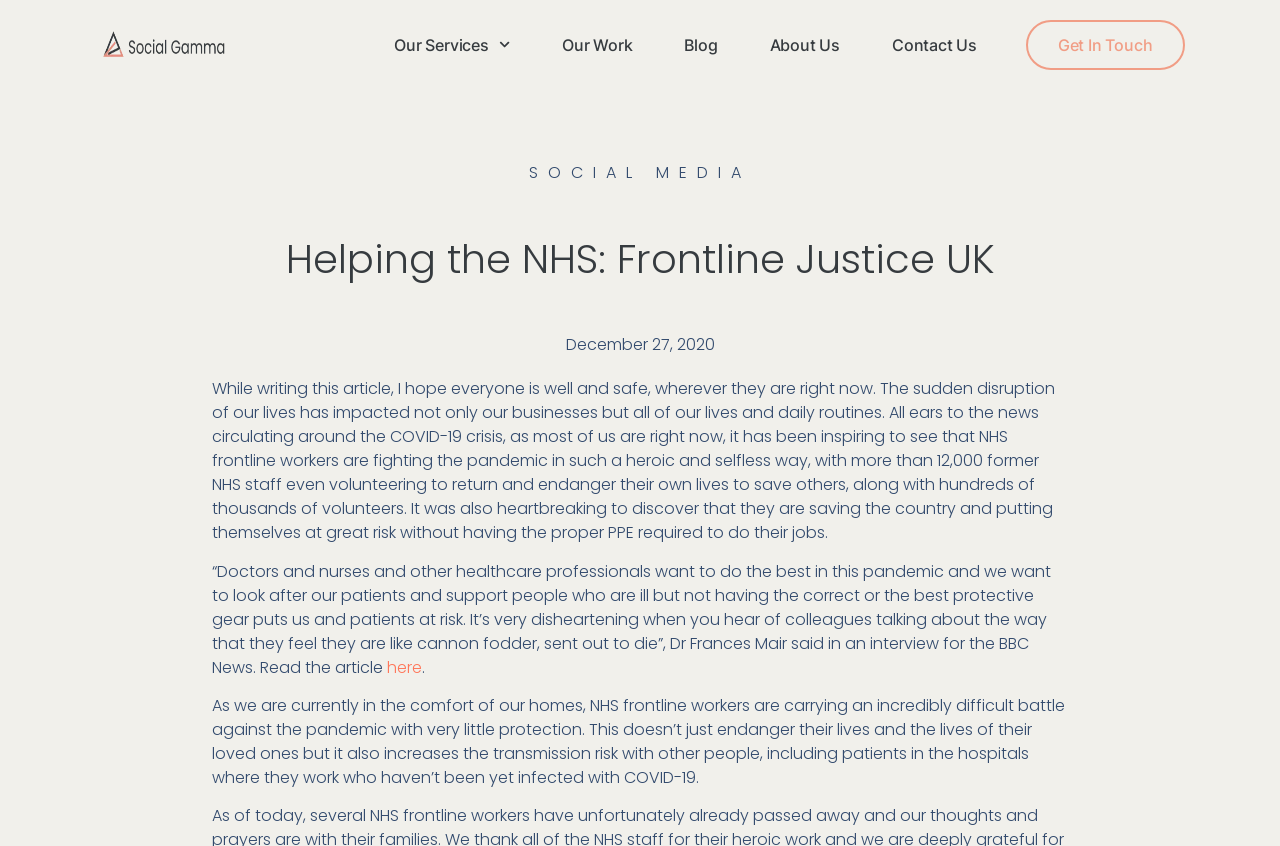Explain the webpage in detail.

The webpage is about "Helping the NHS: Frontline Justice UK" and has a prominent dark logo transparent image at the top left corner. Below the logo, there are five navigation links: "Our Services", "Our Work", "Blog", "About Us", and "Contact Us", which are evenly spaced and aligned horizontally across the top of the page.

On the top right corner, there is a "Get In Touch" link. Below the navigation links, there is a heading that repeats the title "Helping the NHS: Frontline Justice UK". 

The main content of the page is a long article that starts with a message of hope and safety during the COVID-19 pandemic. The article discusses the heroic efforts of NHS frontline workers and the challenges they face due to the lack of proper personal protective equipment (PPE). There are two quotes from Dr. Frances Mair, one of which is a link to a BBC News article.

The article is divided into four paragraphs, with the first paragraph introducing the topic, the second paragraph discussing the impact of the pandemic on NHS workers, the third paragraph quoting Dr. Mair, and the fourth paragraph highlighting the risks faced by NHS workers and patients due to the lack of PPE.

There is also a "SOCIAL MEDIA" label on the page, but it does not seem to be a clickable link. A date "December 27, 2020" is displayed on the page, likely indicating the publication date of the article.